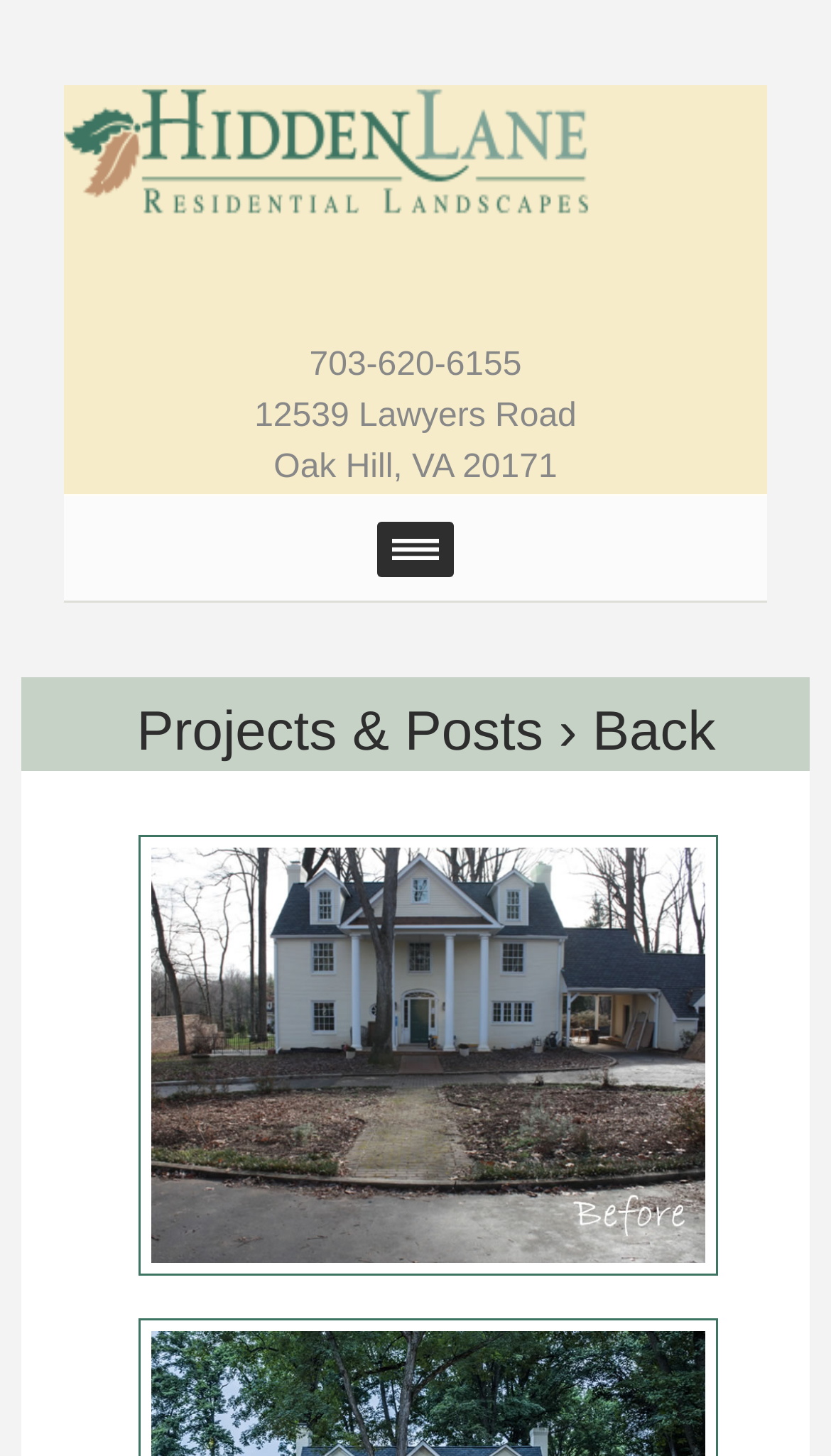Using the image as a reference, answer the following question in as much detail as possible:
What is the name of the section below the top section?

I found the name of the section by looking at the heading element below the top section. The heading element has the text 'Projects & Posts › Back', which suggests that 'Projects & Posts' is the name of the section.